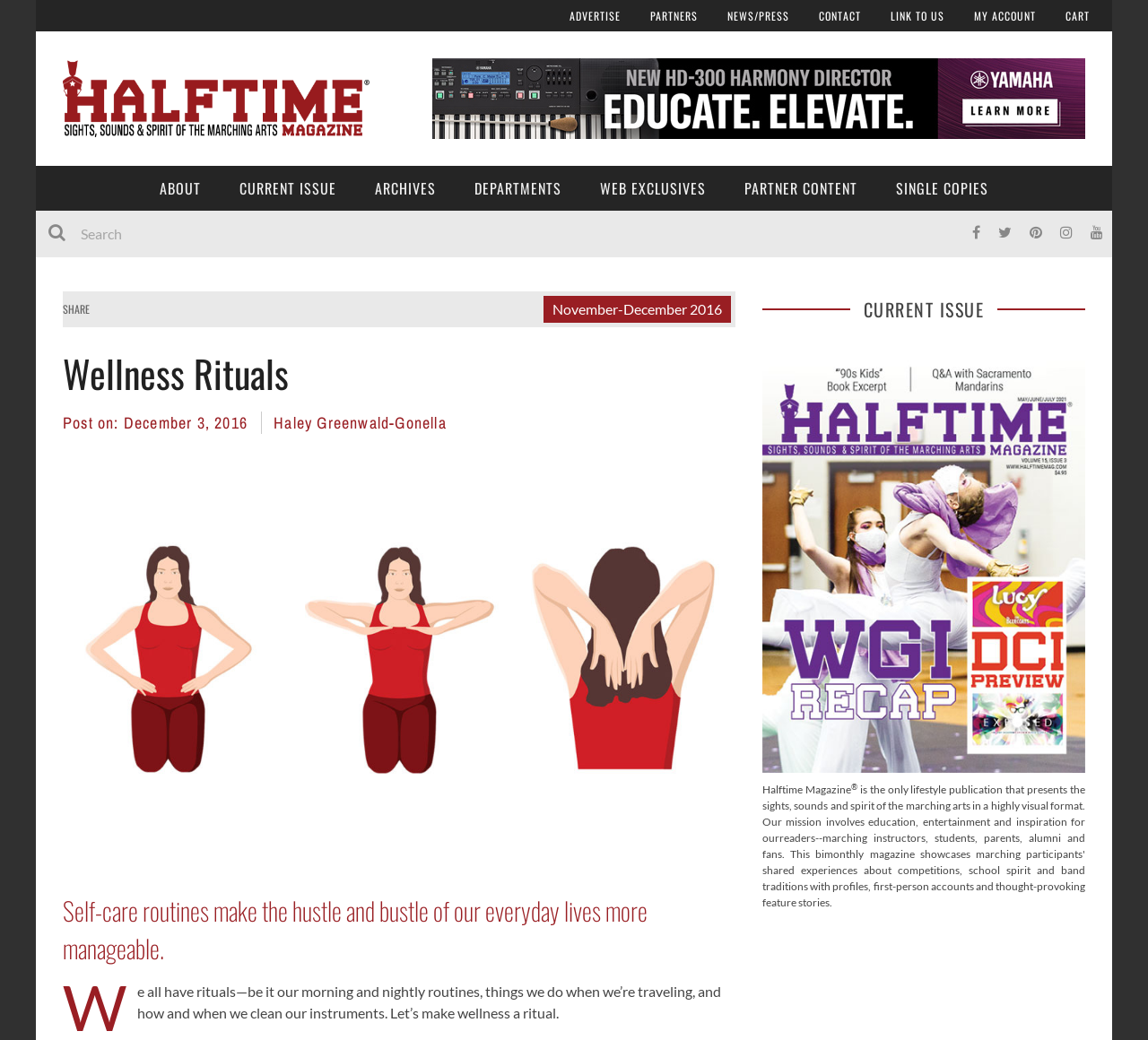Craft a detailed narrative of the webpage's structure and content.

The webpage is about Halftime Magazine, a wellness-focused publication. At the top, there is a navigation menu with links to "ADVERTISE", "PARTNERS", "NEWS/PRESS", "CONTACT", "LINK TO US", "MY ACCOUNT", and "CART". Below this menu, there is a logo on the left side, accompanied by a search bar with a "Search" label. 

On the top-right side, there are several social media links represented by icons. Below the logo, there is a main navigation menu with links to "ABOUT", "CURRENT ISSUE", "ARCHIVES", "DEPARTMENTS", "WEB EXCLUSIVES", "PARTNER CONTENT", and "SINGLE COPIES". 

The main content of the page is an article titled "Wellness Rituals" with a subheading that reads "Self-care routines make the hustle and bustle of our everyday lives more manageable." The article is attributed to Haley Greenwald-Gonella and has a publication date of December 3, 2016. 

On the right side of the page, there is a section promoting the current issue of the magazine, featuring a cover image and a "CURRENT ISSUE" heading. The cover image is accompanied by a superscript "®" symbol.